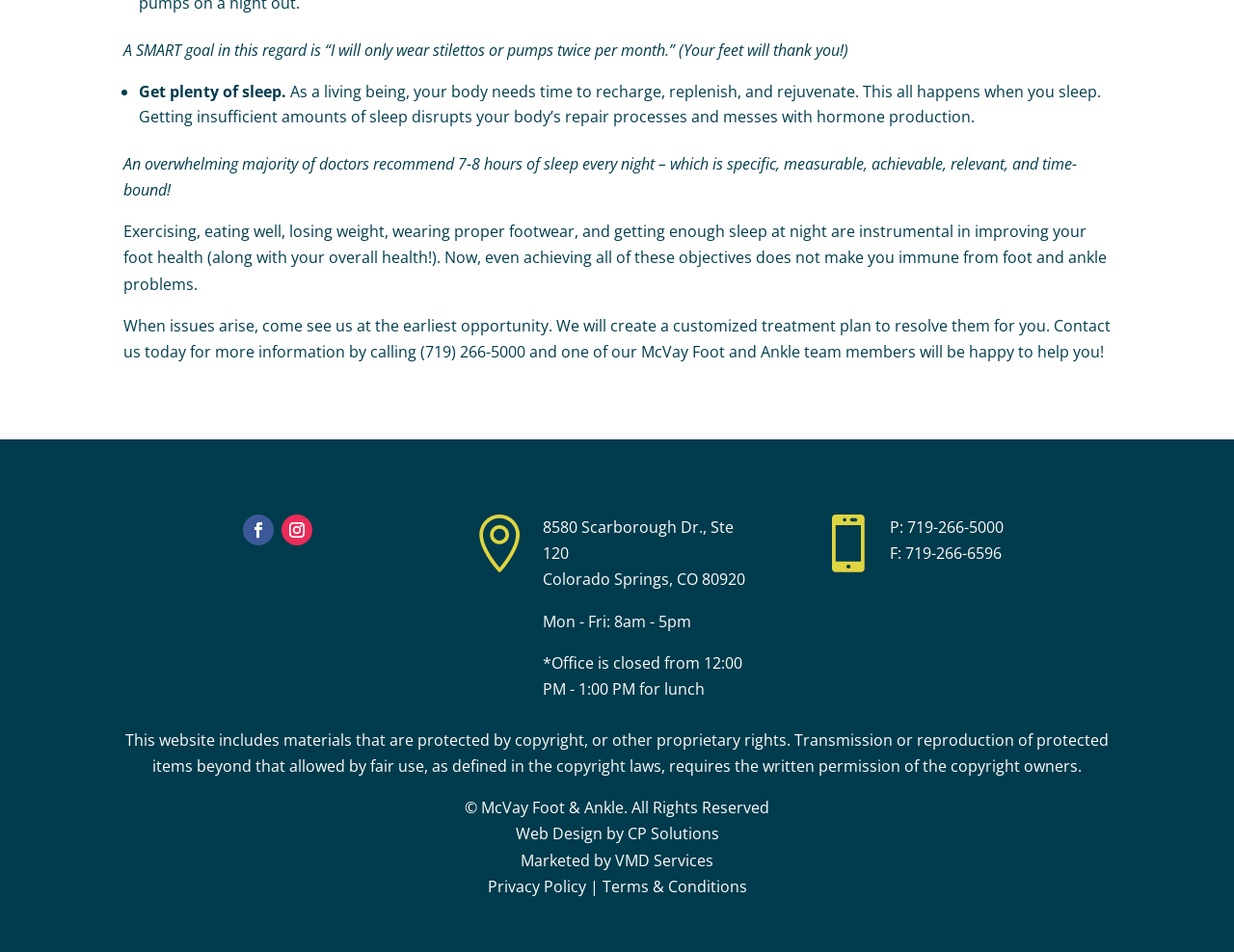Please respond in a single word or phrase: 
What is the recommended sleep duration?

7-8 hours